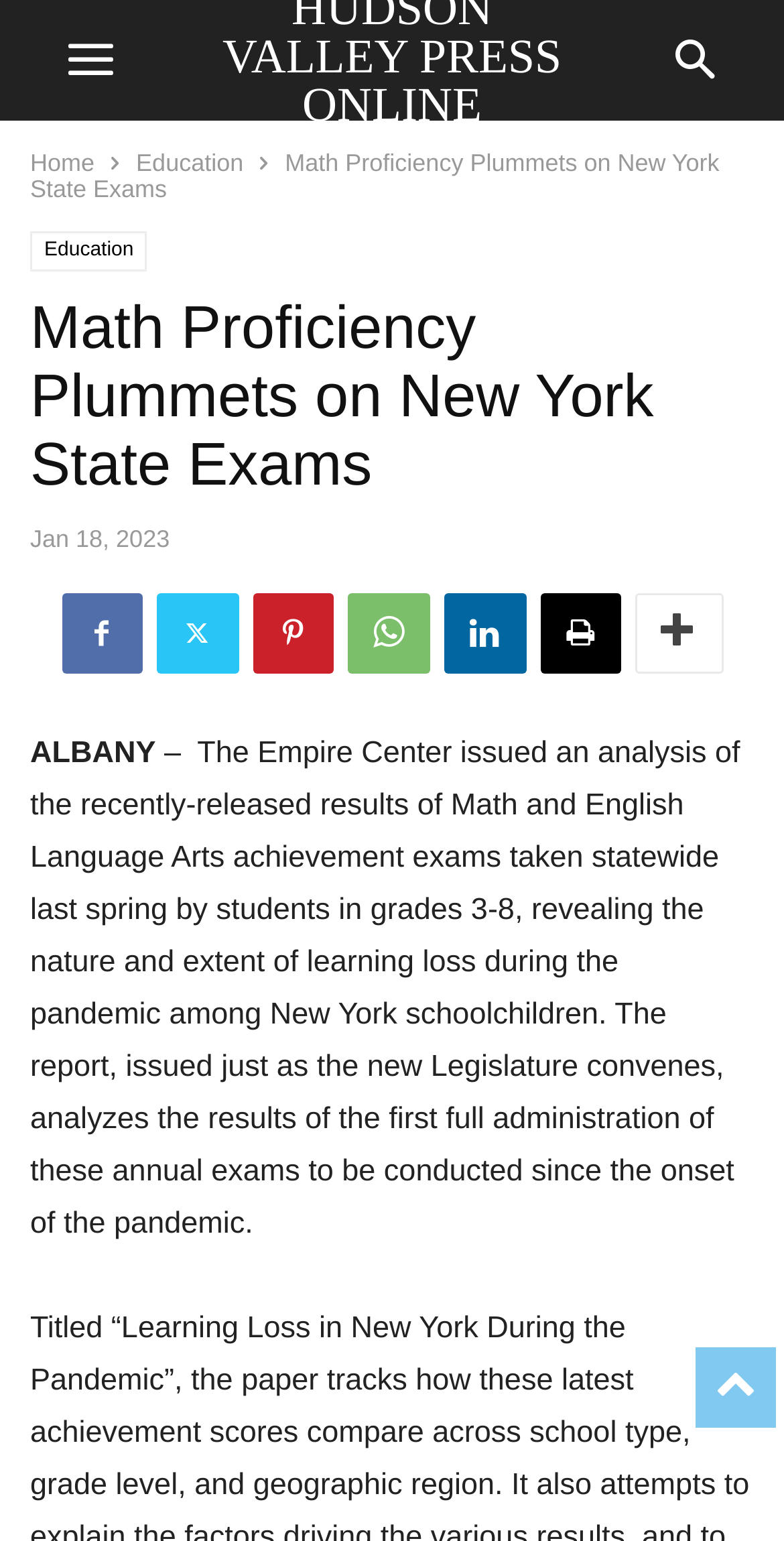Using the provided element description: "Education", determine the bounding box coordinates of the corresponding UI element in the screenshot.

[0.038, 0.15, 0.188, 0.176]